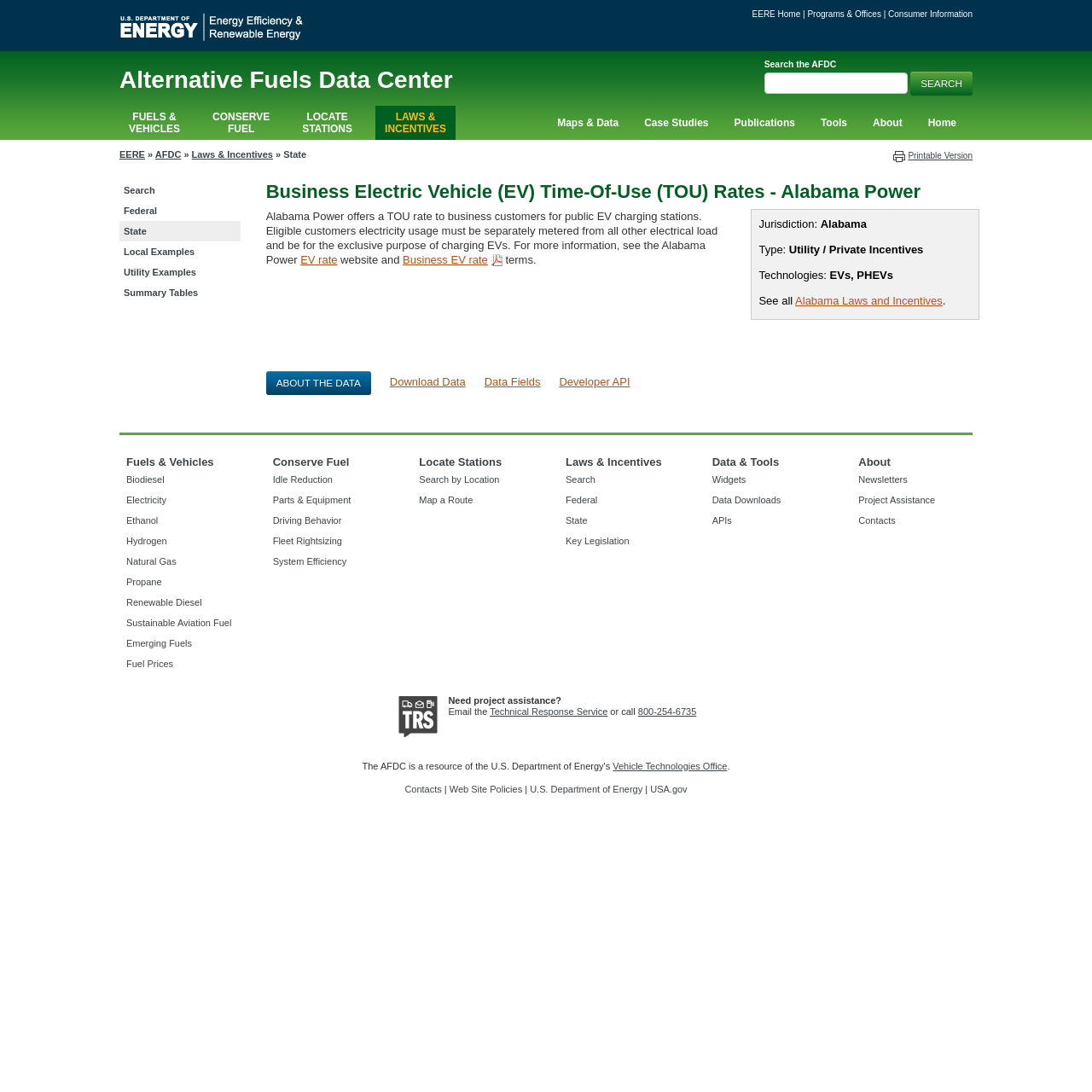Identify the bounding box coordinates of the region I need to click to complete this instruction: "View Alabama Laws and Incentives".

[0.728, 0.269, 0.863, 0.281]